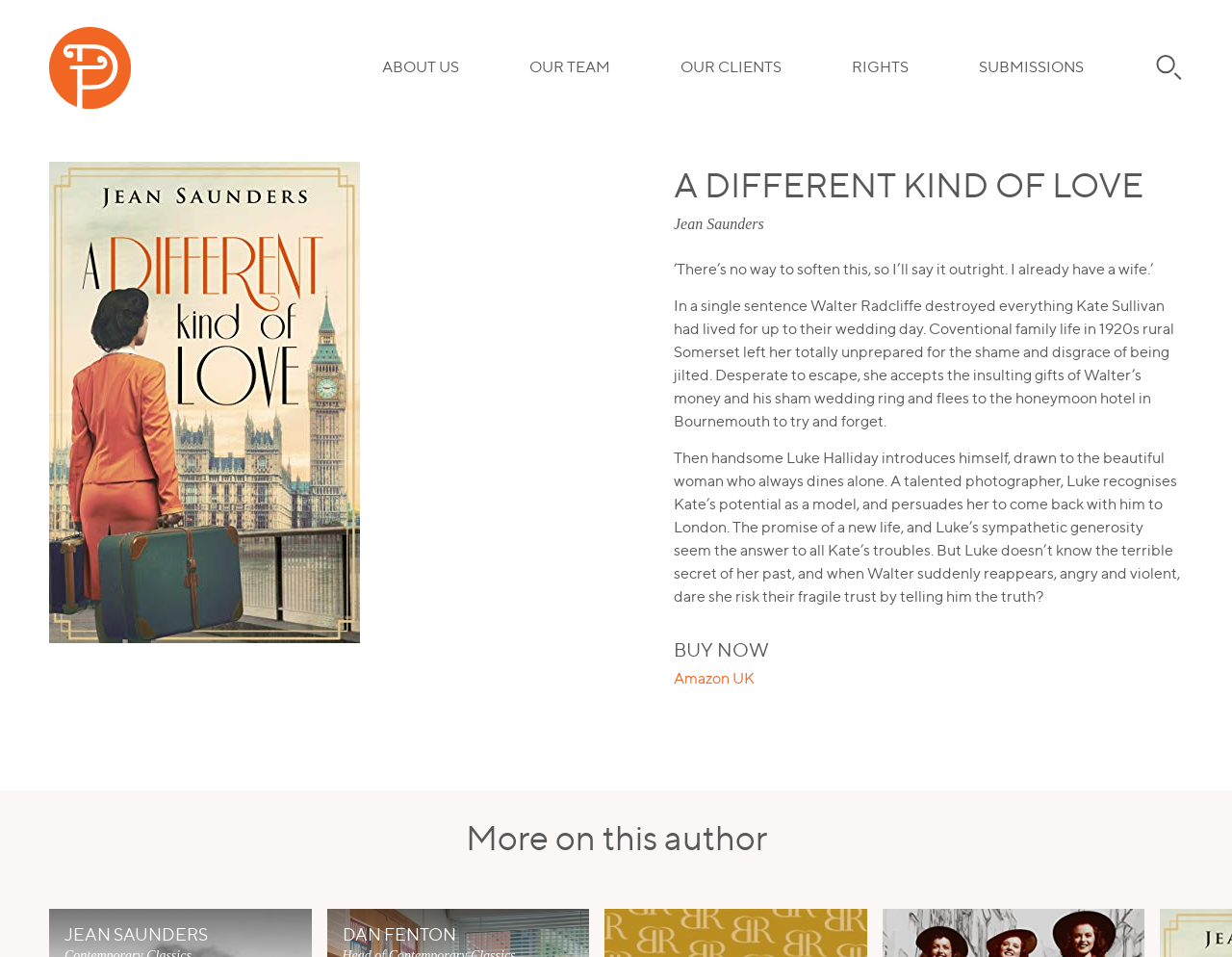Identify and extract the main heading from the webpage.

A DIFFERENT KIND OF LOVE